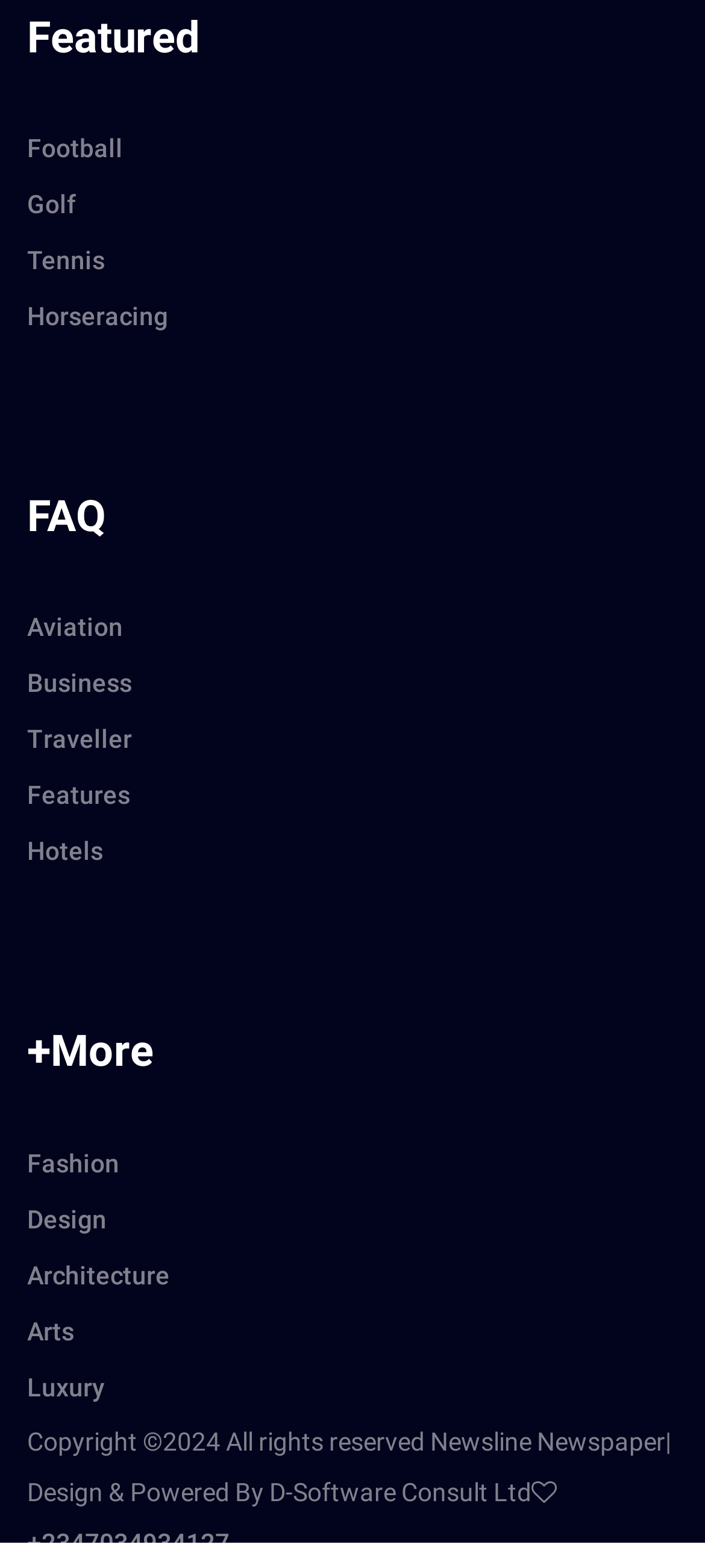Pinpoint the bounding box coordinates of the element to be clicked to execute the instruction: "Click on Football".

[0.038, 0.077, 0.962, 0.113]